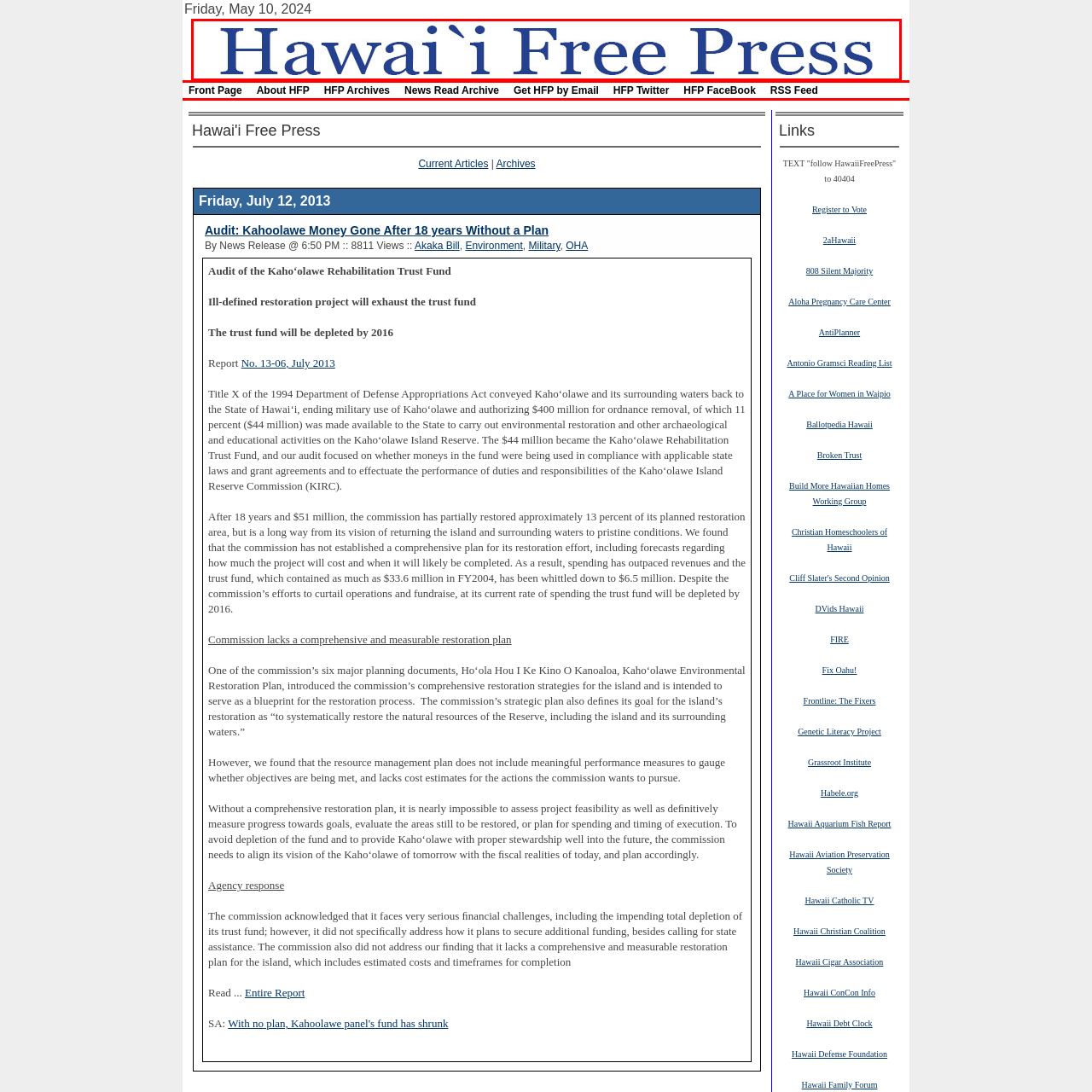Describe extensively the image content marked by the red bounding box.

The image displays the logo of "Hawai'i Free Press," a publication known for its focus on local news, including political, environmental, and social issues in Hawaii. The logo is presented in a prominent, bold font, emphasizing the publication's name, which reflects its commitment to serve as a voice for the Hawaiian community. The use of blue in the typography conveys a sense of trust and professionalism, aligning with the publication's mission to inform and engage its readership on important matters affecting the state.